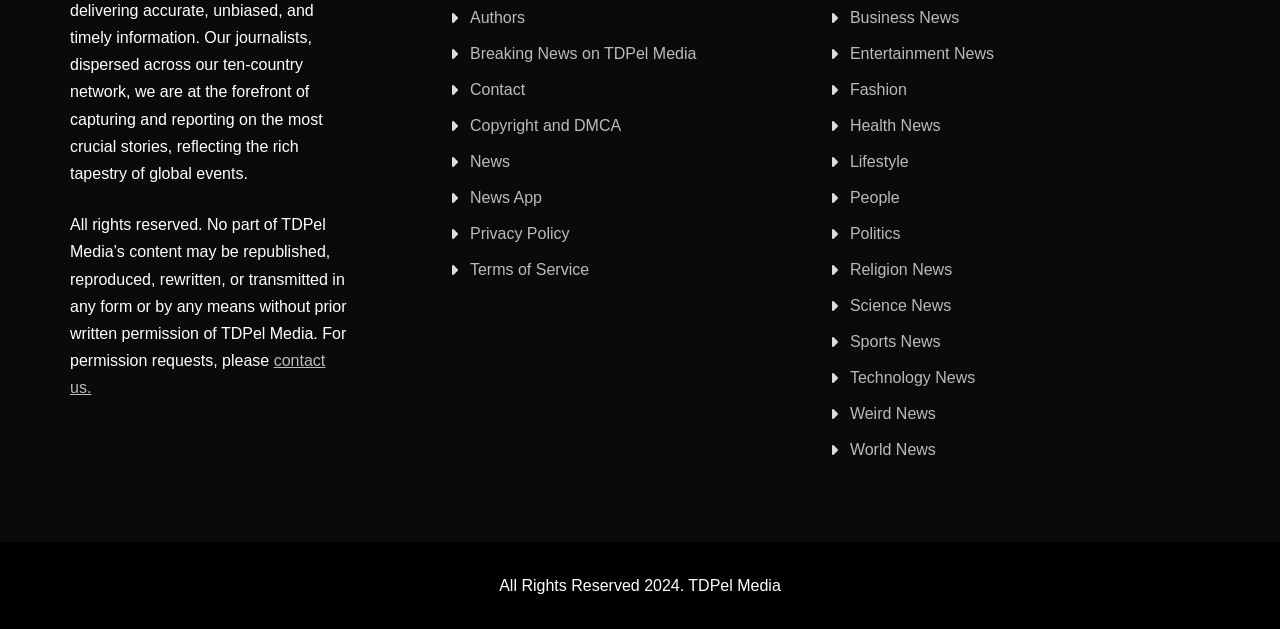Can you show the bounding box coordinates of the region to click on to complete the task described in the instruction: "visit the Authors page"?

[0.367, 0.014, 0.41, 0.041]